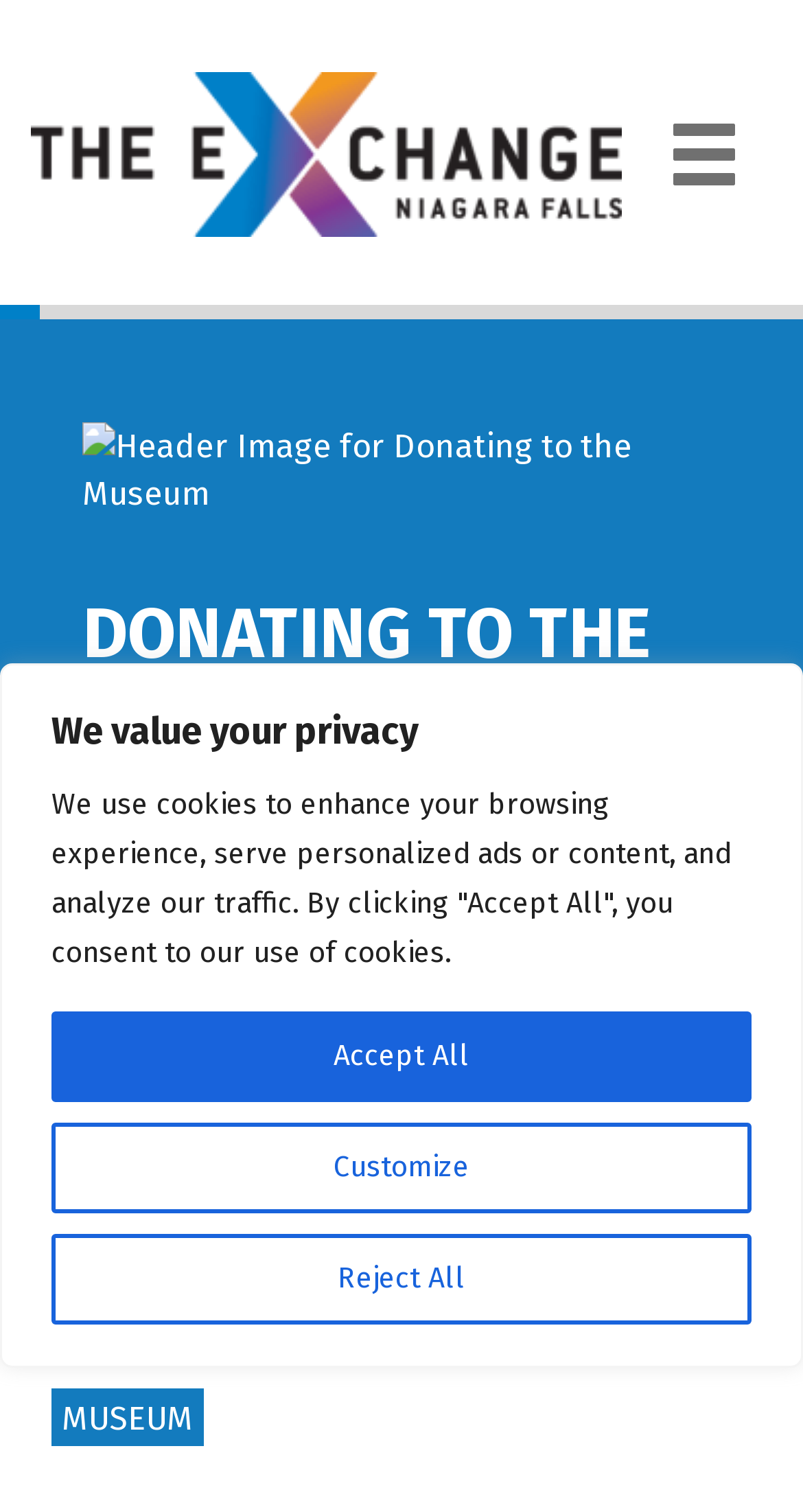Provide an in-depth caption for the webpage.

The webpage is about donating to the Niagara Falls Museums. At the top, there is a privacy notice with three buttons: "Customize", "Reject All", and "Accept All". Below this notice, there are two links: "Skip to main content" and "Switch to basic HTML version". 

On the top left, there is a logo of "The Exchange" with an image and a link. Next to it, there is a menu button with a hamburger icon. 

Below the top section, there is a horizontal separator line. Above the separator line, there is a header image for "Donating to the Museum" and a heading with the same title. 

Below the separator line, there are five links: "Contact Us", "FAQ", "Get Involved", "Our Mission, Vision and Impact", and "Partnerships & Supporters". These links are aligned to the left and are positioned in the middle of the page. 

To the right of these links, there are three social media links: "Share to Facebook" and two other links with icons. 

At the bottom of the page, there is a link "Return to About Us" and a static text "MUSEUM" on the bottom left.